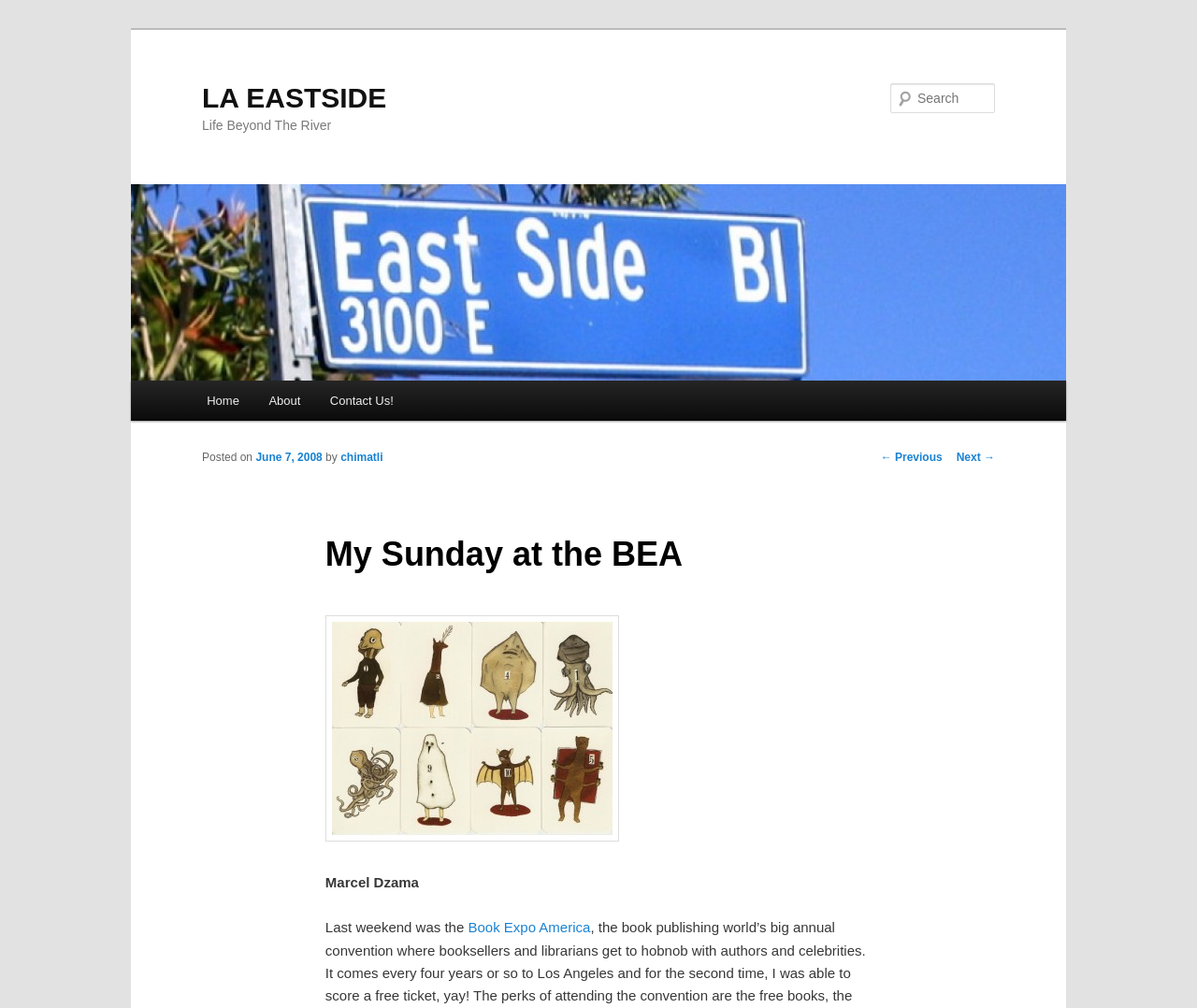Identify the bounding box coordinates of the element to click to follow this instruction: 'Go to the home page'. Ensure the coordinates are four float values between 0 and 1, provided as [left, top, right, bottom].

[0.16, 0.377, 0.212, 0.418]